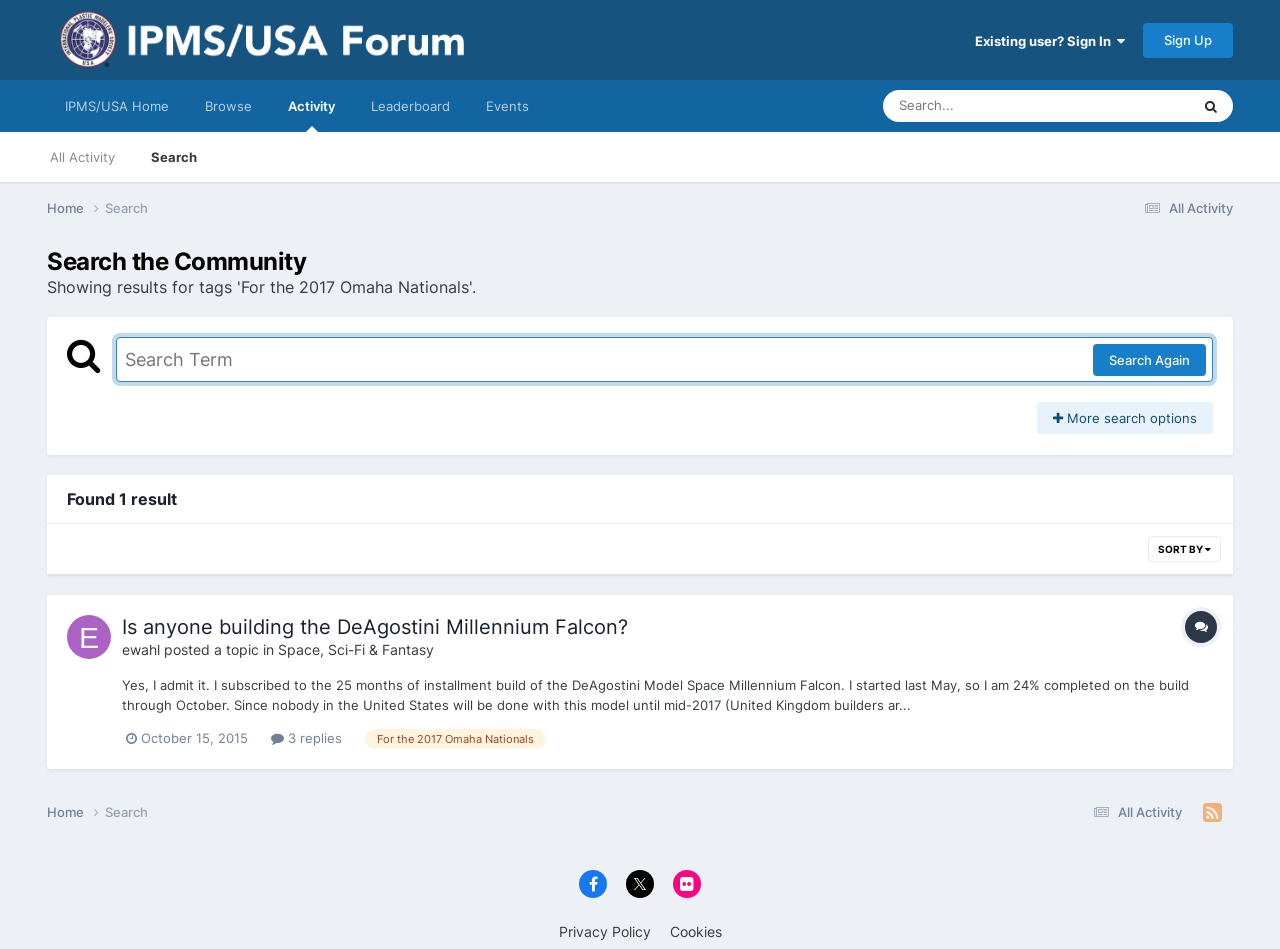Please find the bounding box coordinates for the clickable element needed to perform this instruction: "View more search options".

[0.81, 0.424, 0.948, 0.458]